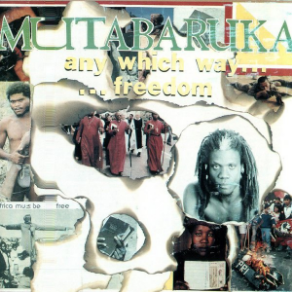Elaborate on the contents of the image in a comprehensive manner.

The image features the album cover for "Any Which Way…Freedom" by Mutabaruka. This striking artwork incorporates various elements, including photographs of people and artistic designs, creating a collage-like effect that reflects the themes of freedom and resistance. The prominent title, displayed in bold, colorful lettering at the top, captures the essence of the album, while the visual elements suggest a narrative of struggle and empowerment. This cover art serves not only as a representation of Mutabaruka’s musical message but also as a tribute to cultural identity and social issues.